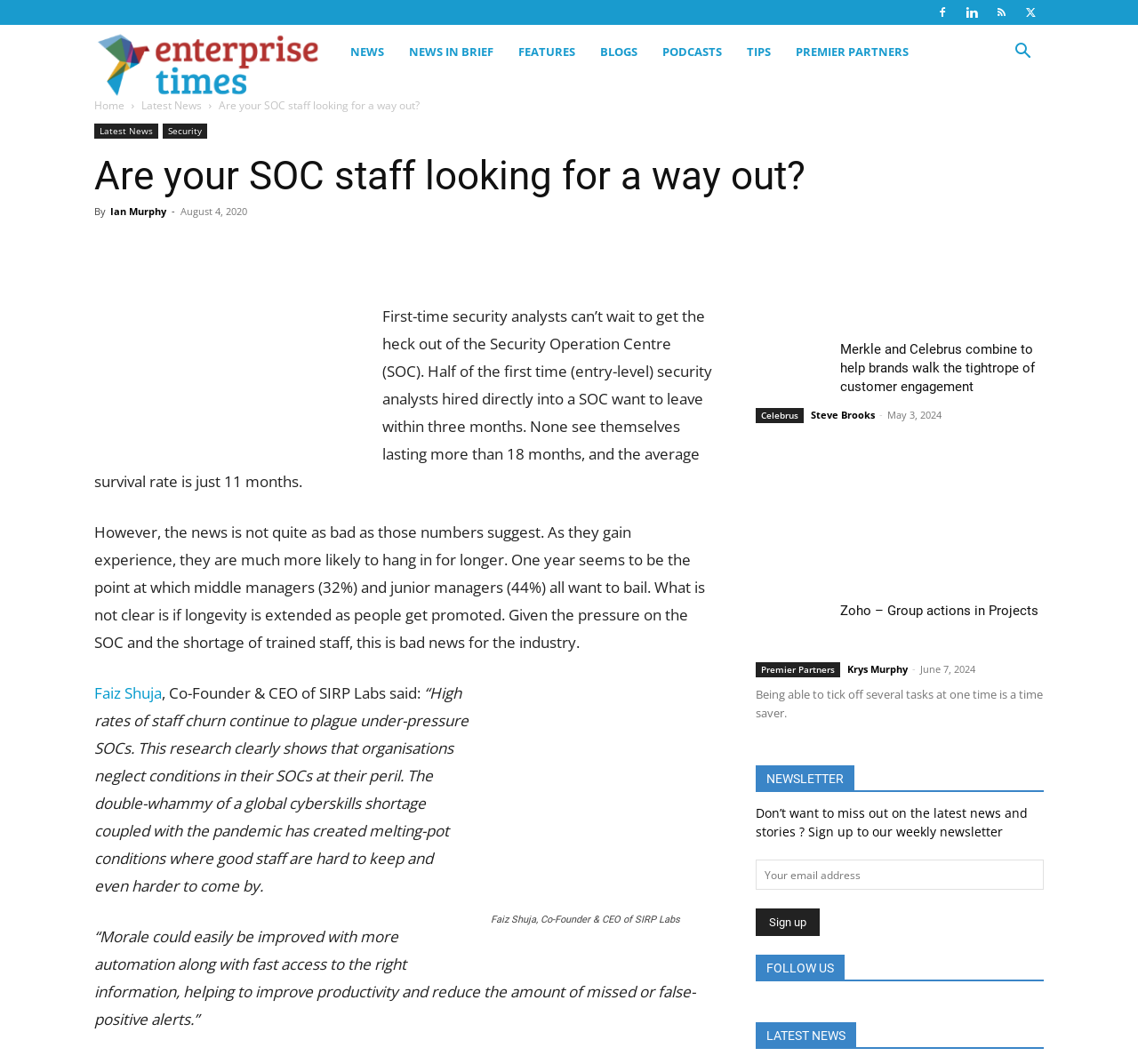From the webpage screenshot, predict the bounding box coordinates (top-left x, top-left y, bottom-right x, bottom-right y) for the UI element described here: Steve Brooks

[0.712, 0.383, 0.769, 0.396]